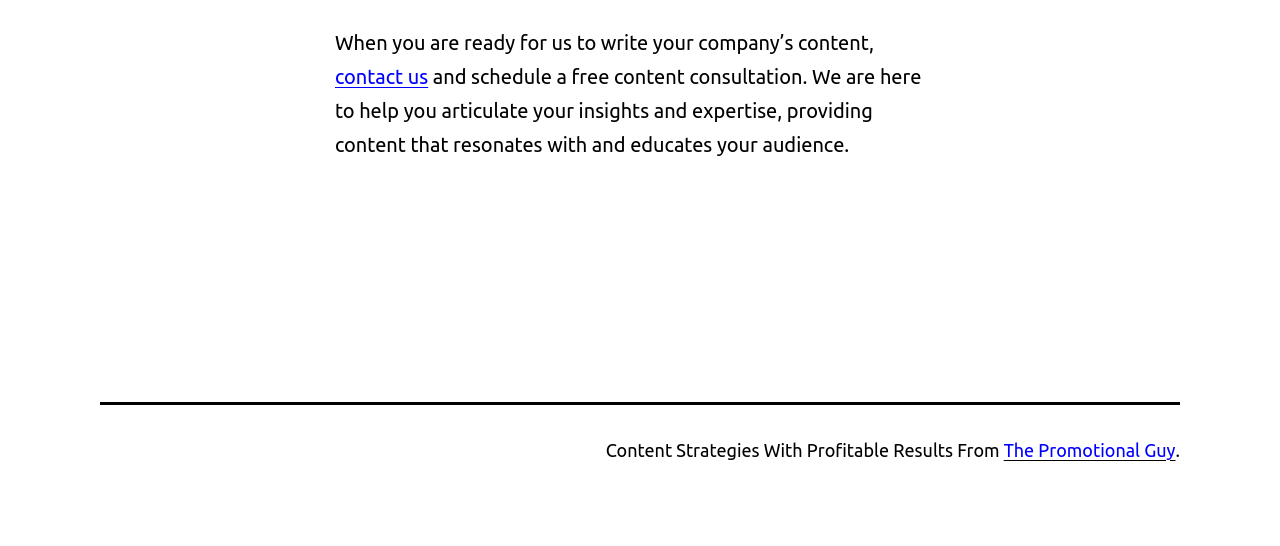Given the element description "contact us" in the screenshot, predict the bounding box coordinates of that UI element.

[0.262, 0.119, 0.335, 0.161]